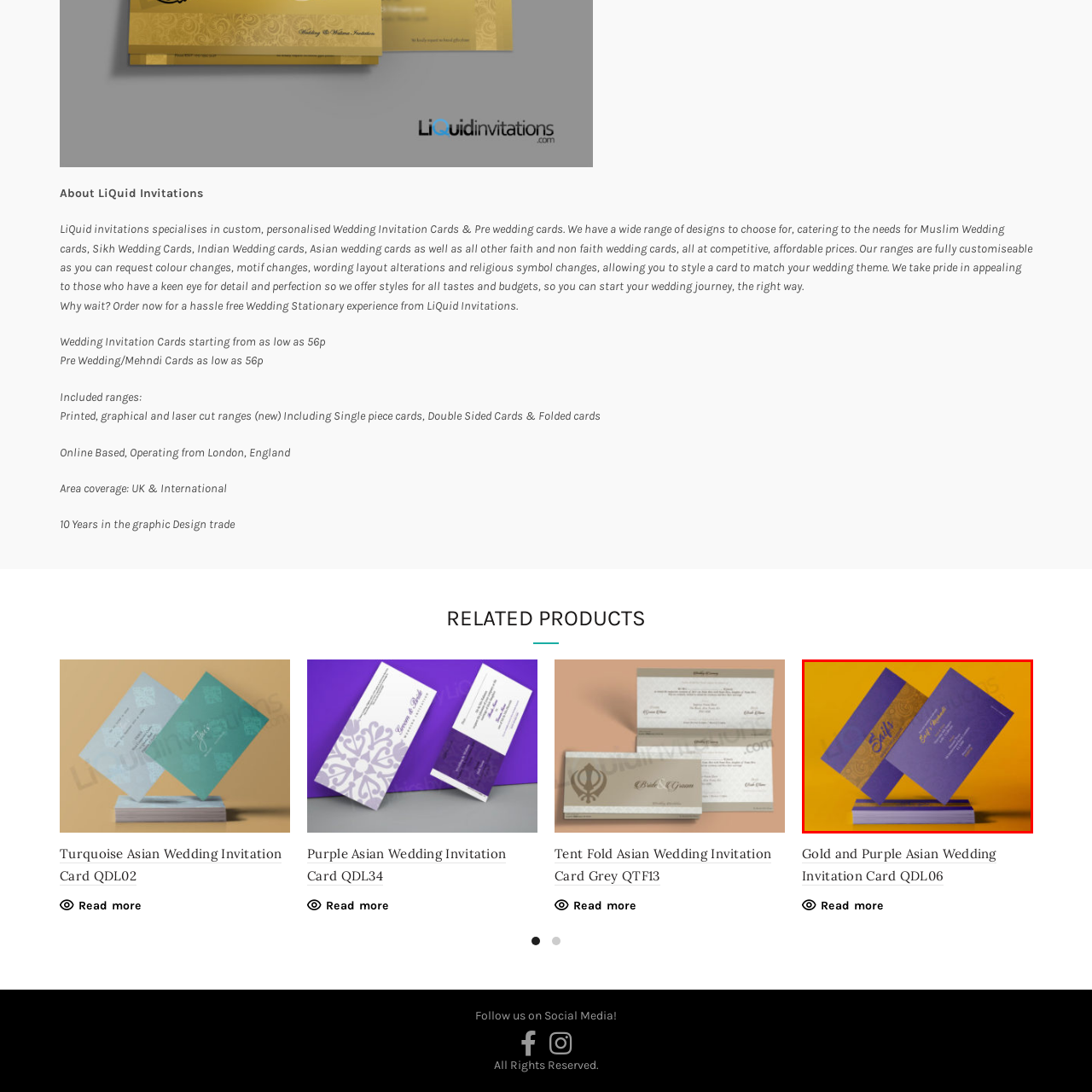What is the name of the service that offers customization options for wedding stationery?
Inspect the image within the red bounding box and answer concisely using one word or a short phrase.

LiQuid Invitations